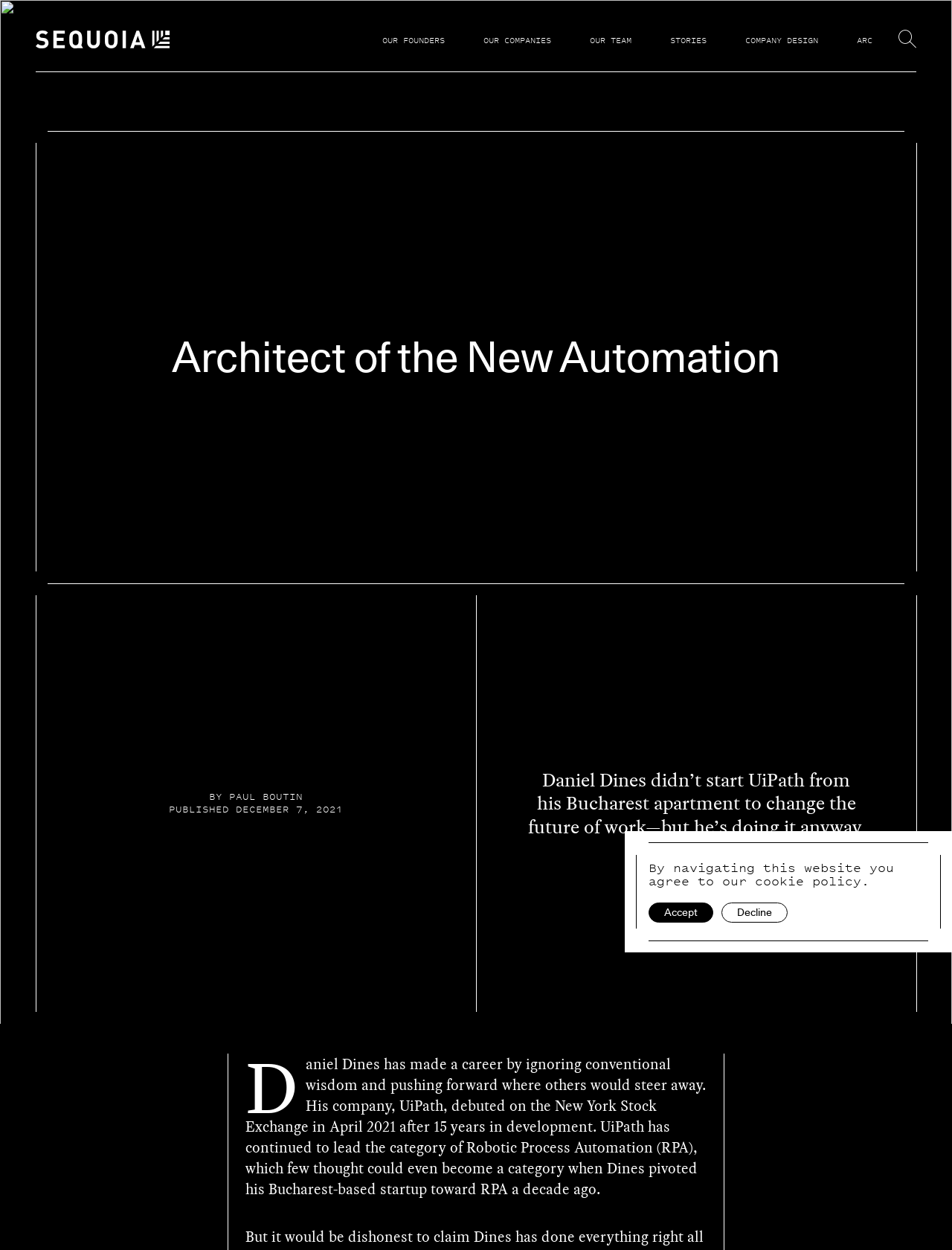When was the article published?
Examine the screenshot and reply with a single word or phrase.

December 7, 2021